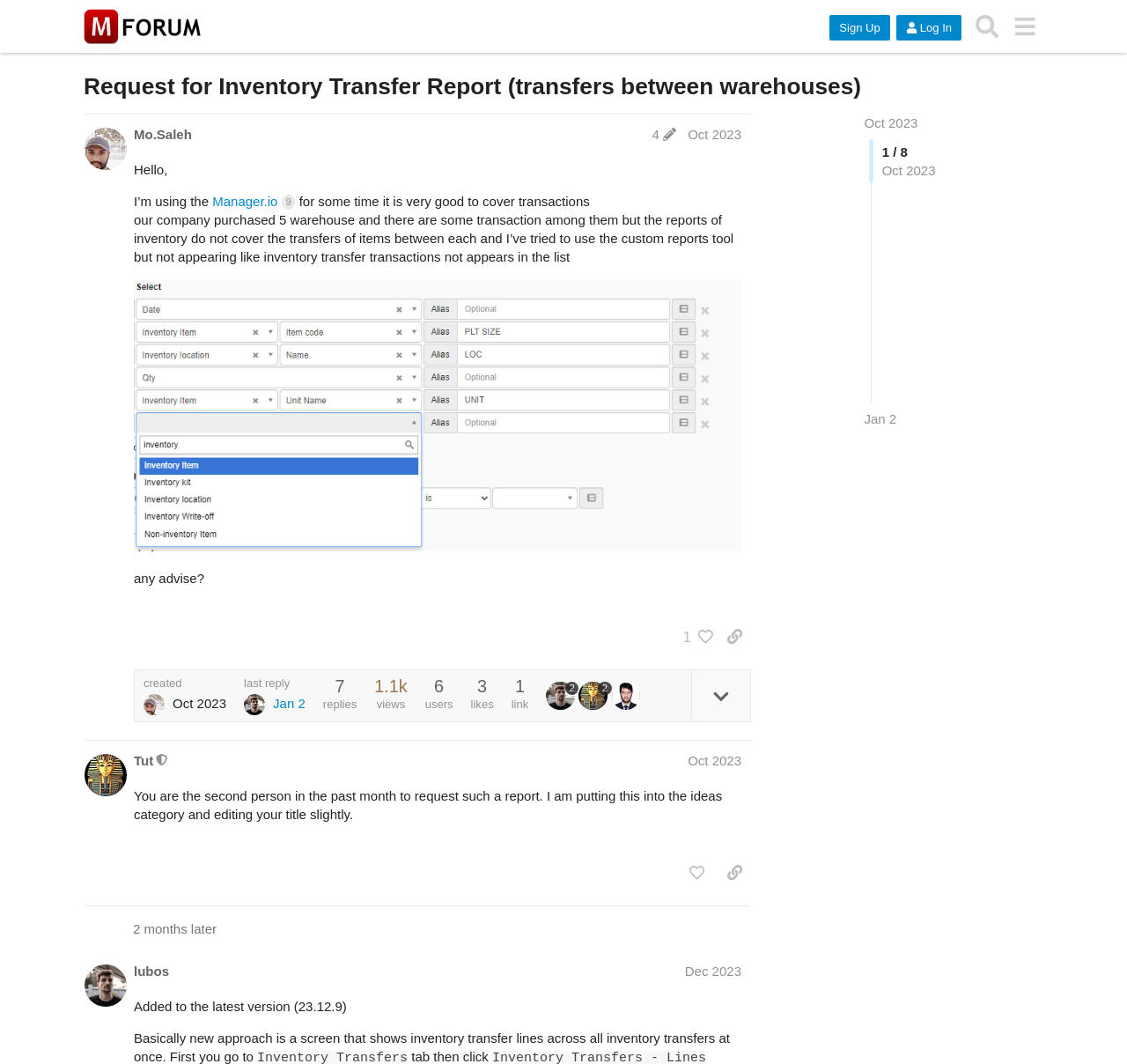What is the version number of the latest version?
Offer a detailed and exhaustive answer to the question.

The version number of the latest version can be found in the post by lubos, where it is written as 'Added to the latest version (23.12.9)'.